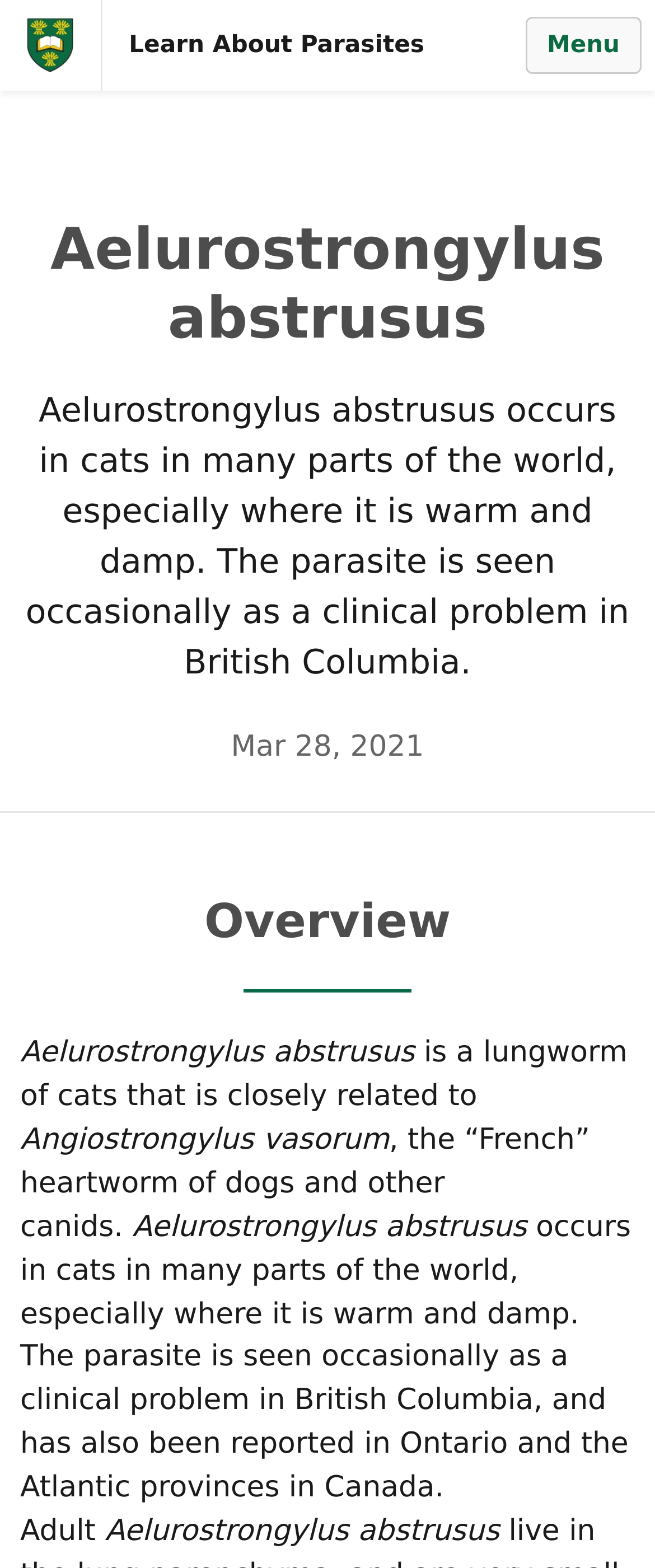Bounding box coordinates should be in the format (top-left x, top-left y, bottom-right x, bottom-right y) and all values should be floating point numbers between 0 and 1. Determine the bounding box coordinate for the UI element described as: Menu

[0.802, 0.011, 0.979, 0.047]